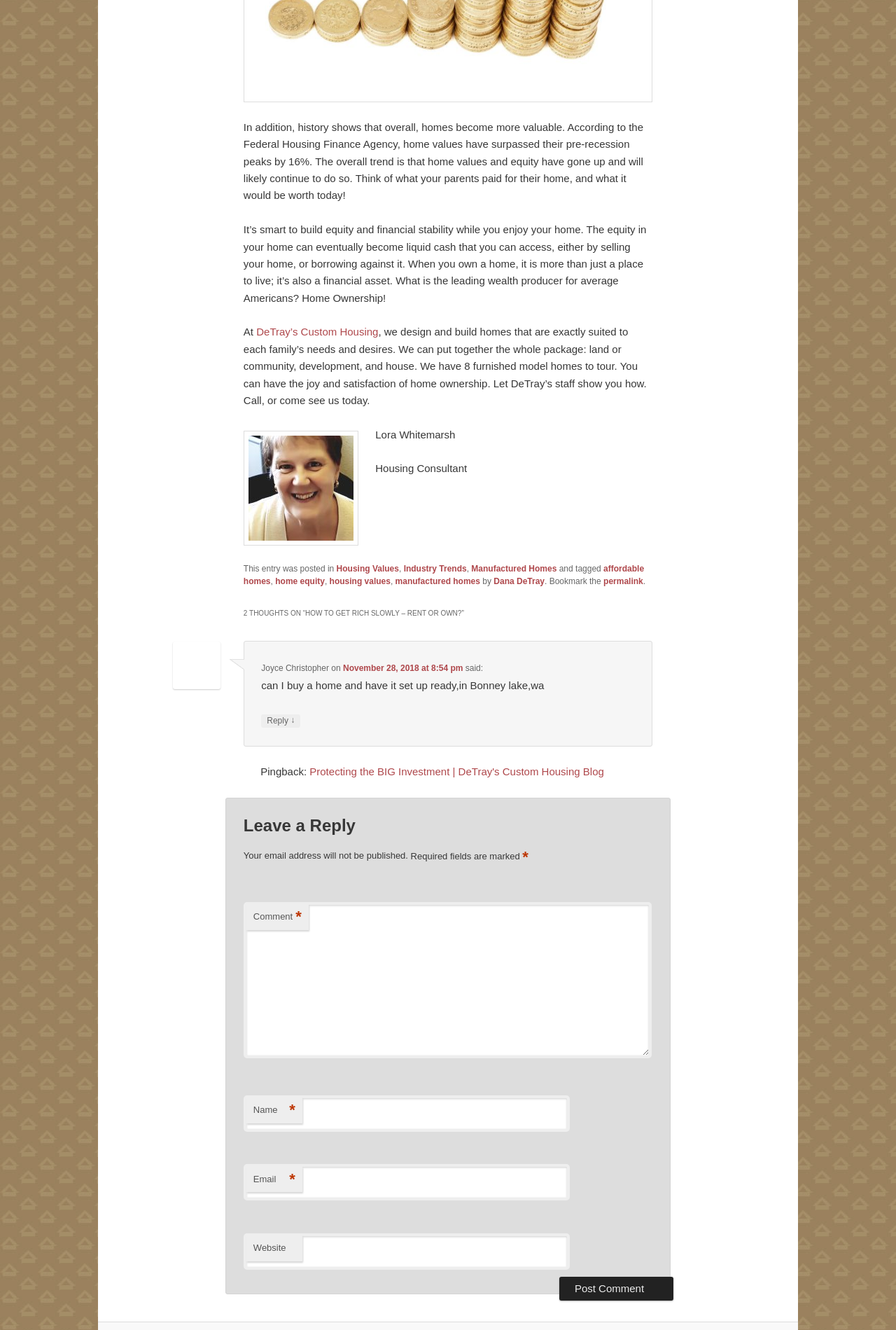Using the element description provided, determine the bounding box coordinates in the format (top-left x, top-left y, bottom-right x, bottom-right y). Ensure that all values are floating point numbers between 0 and 1. Element description: manufactured homes

[0.441, 0.433, 0.536, 0.441]